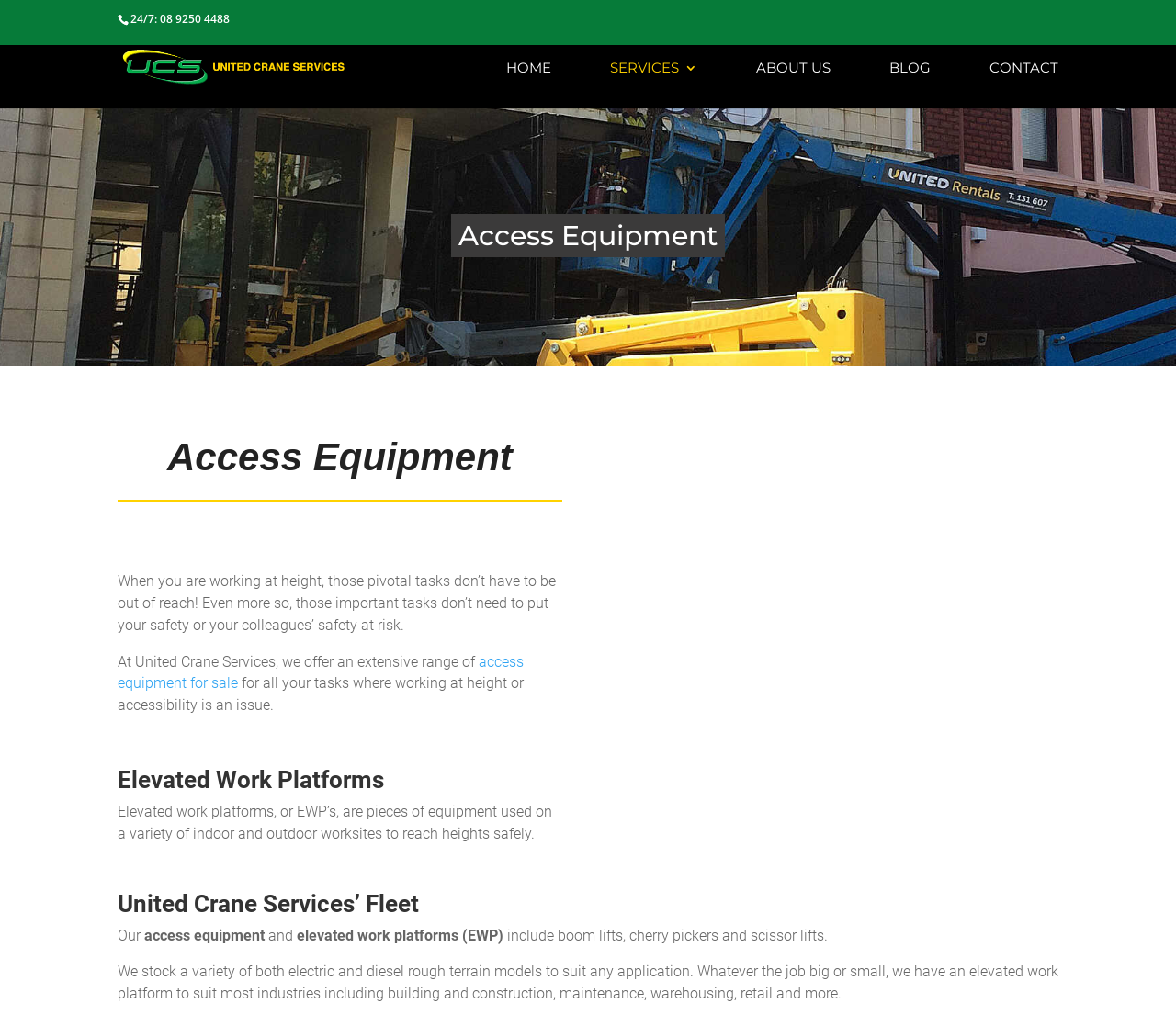Give a detailed account of the webpage.

The webpage is about United Crane Services, a company that offers access equipment hire and EWP hire in the Perth area. At the top, there is a navigation menu with links to "HOME", "SERVICES 3", "ABOUT US", "BLOG", and "CONTACT". Below the navigation menu, there is a search bar with a search box and a label "Search for:".

The main content of the webpage is divided into sections. The first section has a heading "Access Equipment" and a brief introduction to the importance of safety when working at height. Below the introduction, there is a link to "access equipment for sale" and a brief description of the services offered by United Crane Services.

The next section has a heading "Elevated Work Platforms" and provides information about what EWP's are and how they are used on various worksites. This section also includes an image of access equipment.

The third section has a heading "United Crane Services’ Fleet" and describes the company's access equipment and elevated work platforms, including boom lifts, cherry pickers, and scissor lifts. The section also mentions that the company stocks a variety of models to suit different applications and industries.

Throughout the webpage, there are several headings and paragraphs of text that provide information about the company's services and equipment. The overall layout is organized, with clear headings and concise text.